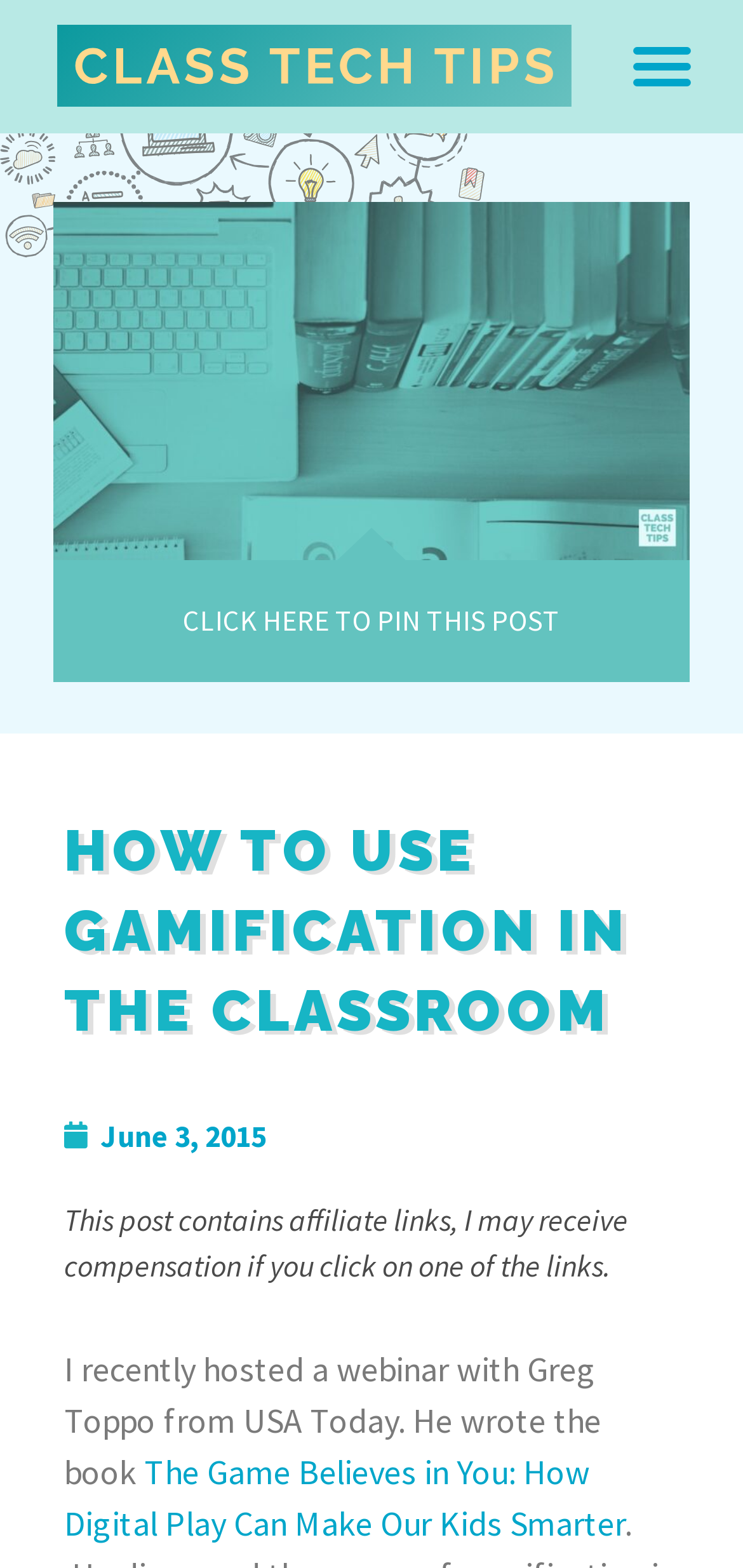What is the purpose of the webinar mentioned?
Analyze the image and deliver a detailed answer to the question.

The question asks about the purpose of the webinar mentioned on the webpage. By analyzing the webpage content, I found the sentence 'I recently hosted a webinar with Greg Toppo from USA Today. He discussed the power of gamification in the classroom...'. Therefore, the purpose of the webinar is to discuss gamification in the classroom.